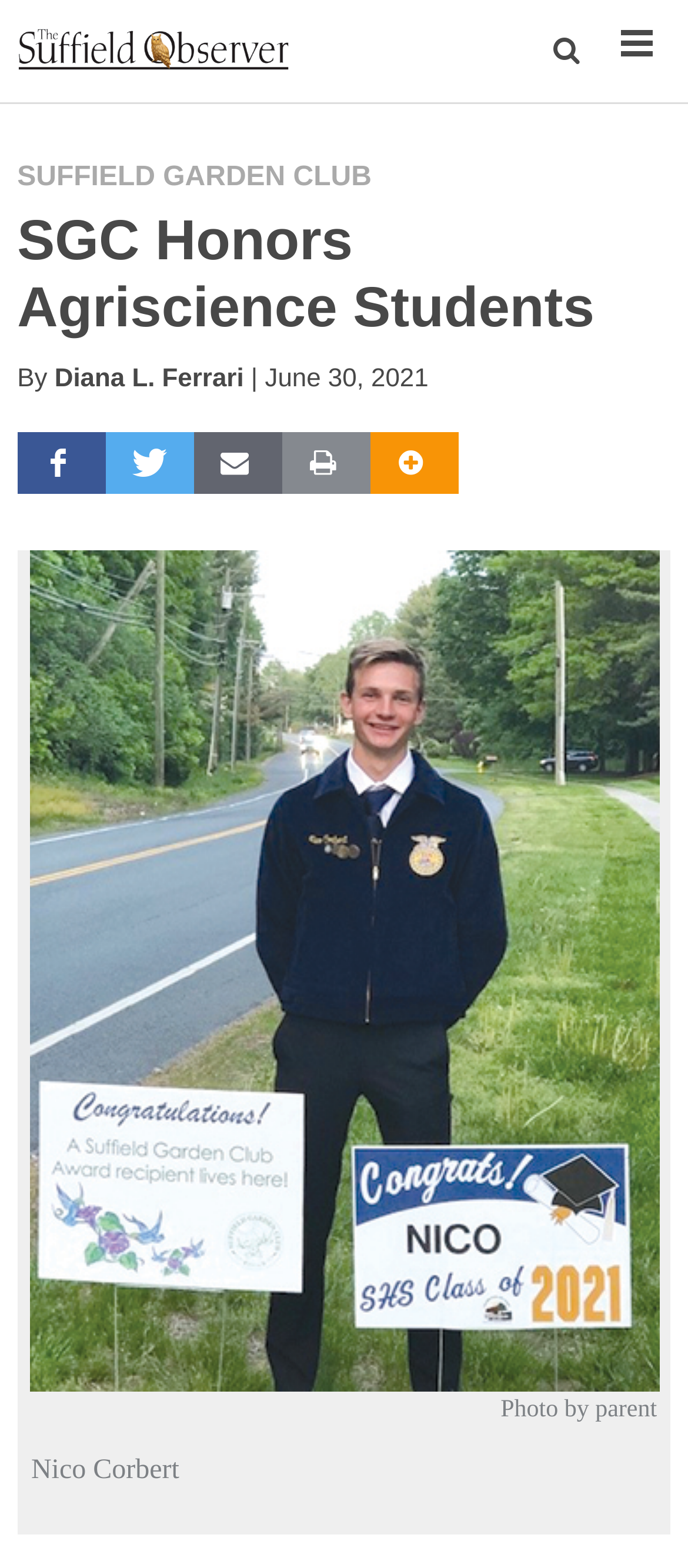Answer the question below using just one word or a short phrase: 
What is the name of the garden club?

SUFFIELD GARDEN CLUB